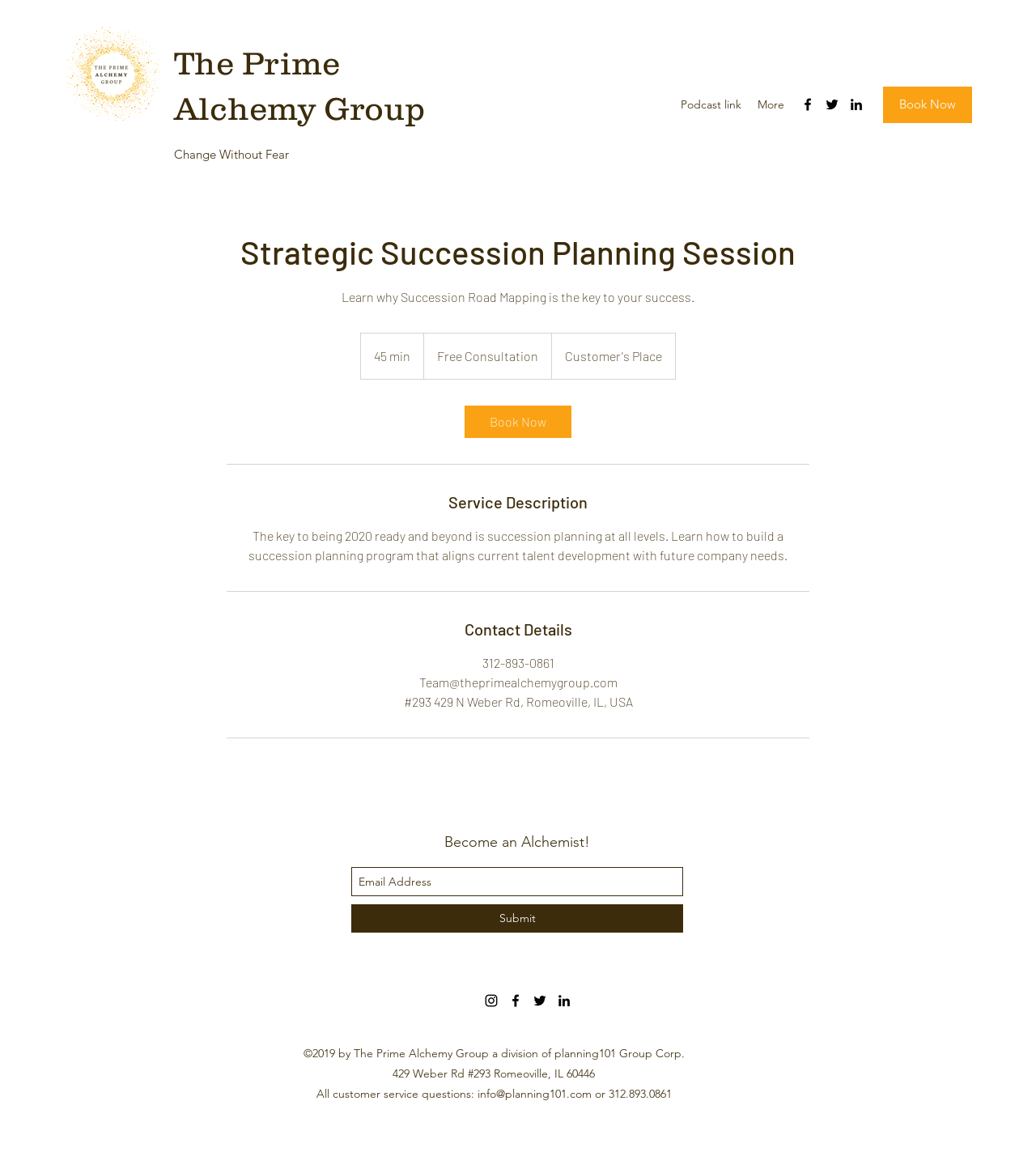What is the purpose of the 'Book Now' button?
From the details in the image, answer the question comprehensively.

I found the 'Book Now' button in two places on the webpage. One is in the top-right corner, and the other is in the 'Strategic Succession Planning Session' section. Based on the context, I infer that the button is used to book a consultation or a session with the company.